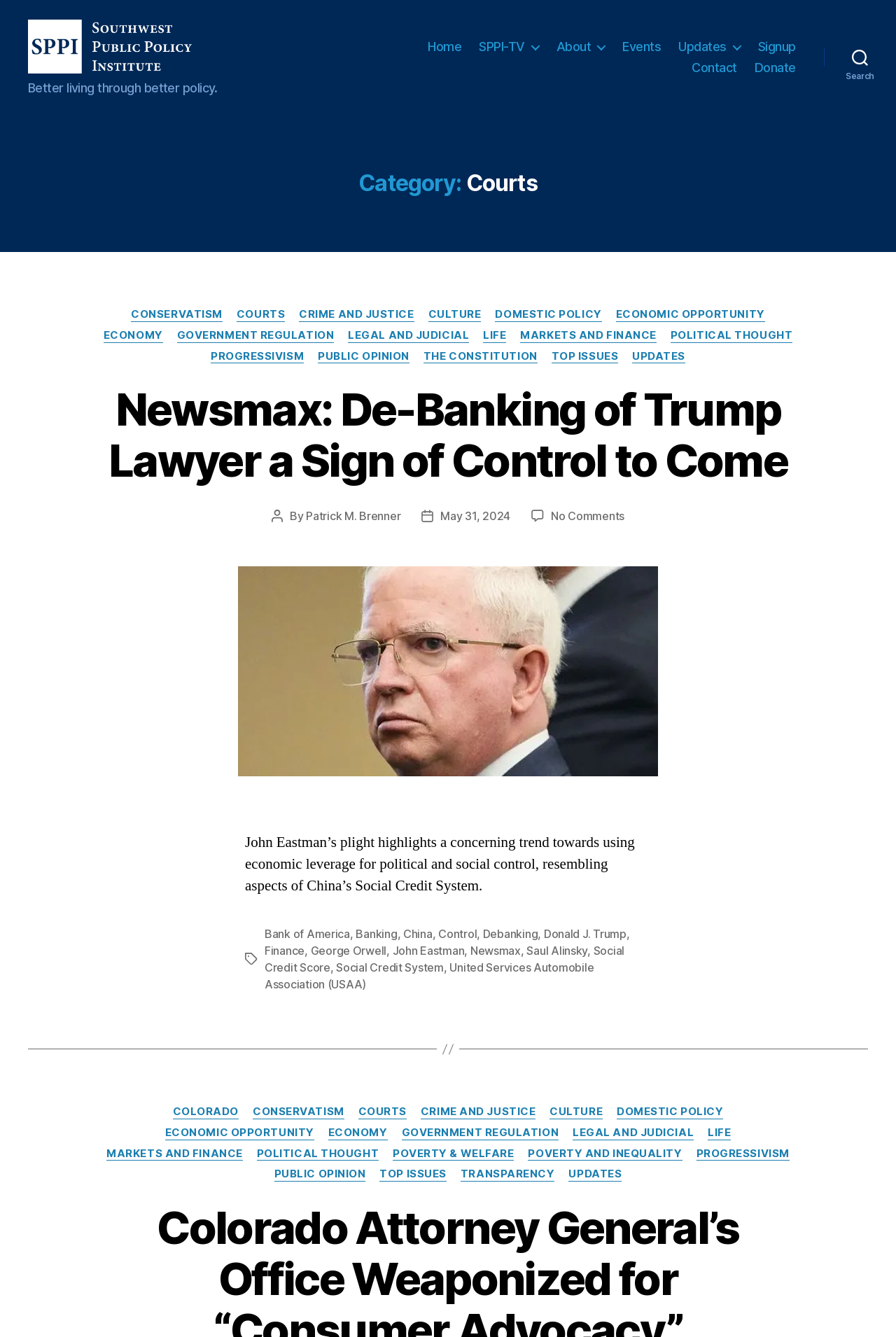Offer a meticulous caption that includes all visible features of the webpage.

The webpage is about the Southwest Public Policy Institute, with a focus on courts. At the top, there is a logo and a link to the institute's homepage, accompanied by a tagline "Better living through better policy." Below this, there is a horizontal navigation menu with links to various sections, including Home, SPPI-TV, About, Events, Updates, Signup, Contact, and Donate.

The main content area is divided into two sections. The first section has a heading "Category: Courts" and lists various categories, including Conservatism, Courts, Crime and Justice, Culture, and more. Each category is a link that likely leads to related articles or content.

The second section appears to be a news article or blog post. The title of the article is "Newsmax: De-Banking of Trump Lawyer a Sign of Control to Come." The article has a brief summary or excerpt, followed by information about the author, Patrick M. Brenner, and the post date, May 31, 2024. There are also links to comments and tags related to the article.

Below the article, there is a figure or image, and then a block of text that discusses the topic of de-banking and its implications. The text is followed by a list of tags, including Bank of America, Banking, China, Control, Debanking, and more. Each tag is a link that likely leads to related content.

At the bottom of the page, there is another list of categories, similar to the one at the top, with links to various sections of the website.